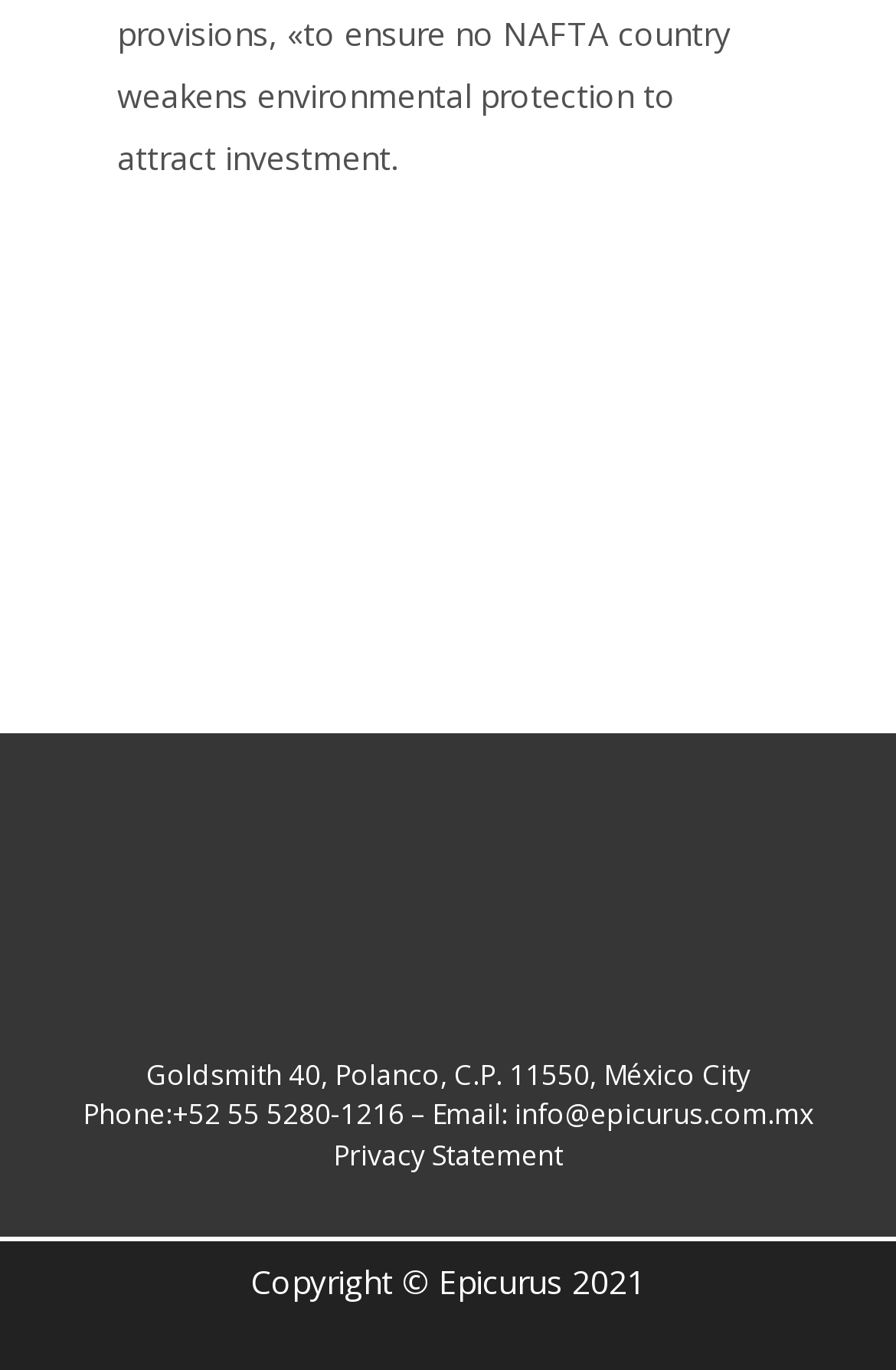Please determine the bounding box of the UI element that matches this description: +52 55 5280-1216. The coordinates should be given as (top-left x, top-left y, bottom-right x, bottom-right y), with all values between 0 and 1.

[0.192, 0.799, 0.451, 0.828]